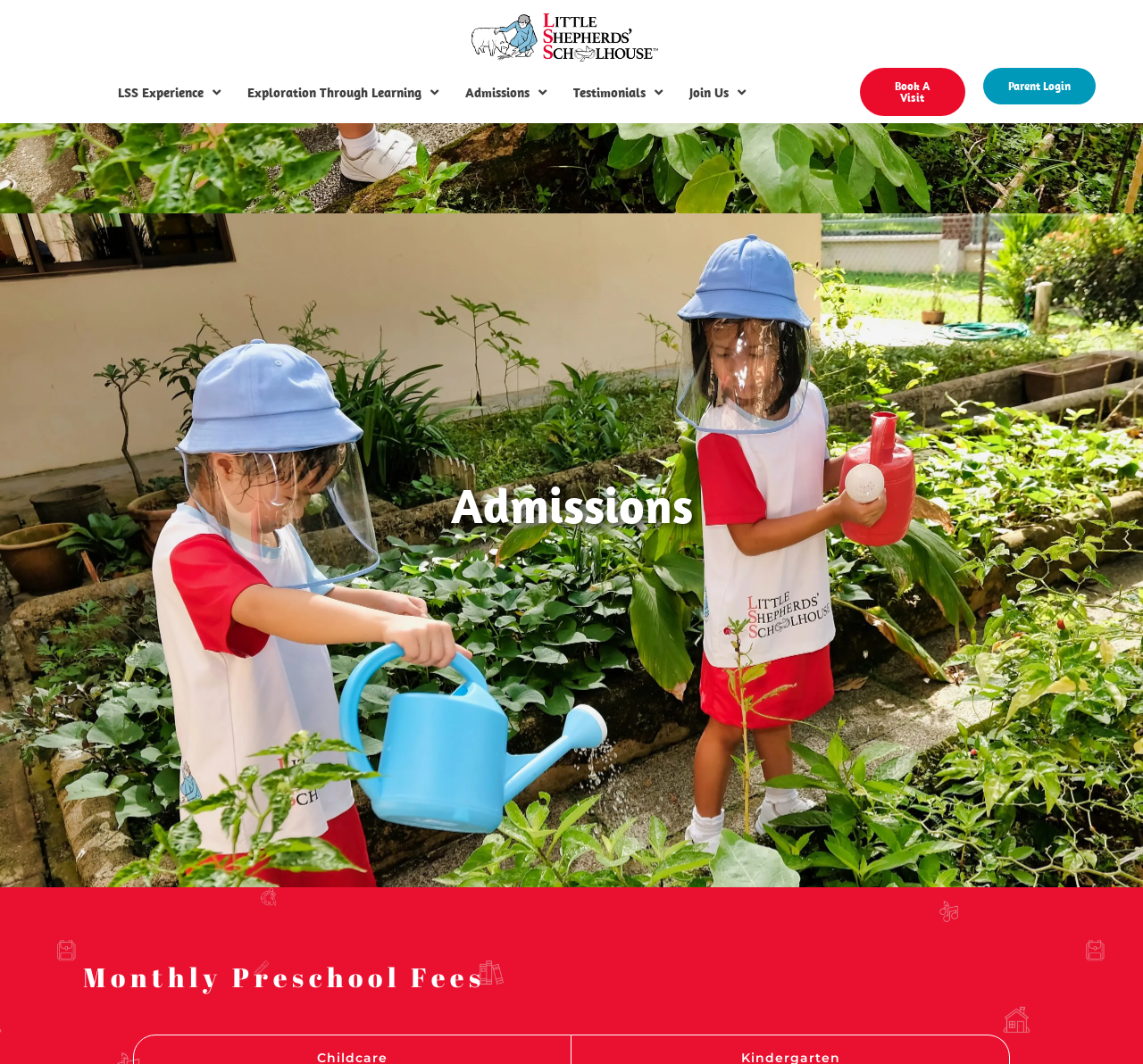Produce a meticulous description of the webpage.

The webpage is about Admissions at Little Shepherds' Schoolhouse Preschool in Singapore. At the top left corner, there is a logo of Little Shepherds' Schoolhouse, which is an image linked to the school's homepage. 

Below the logo, there is a navigation menu with five main links: LSS Experience, Exploration Through Learning, Admissions, Testimonials, and Join Us. Each link has a dropdown menu, indicated by the \uf107 symbol. 

On the top right corner, there are two links: Book A Visit and Parent Login. 

The main content of the webpage is divided into two sections. The first section, located at the top, has a heading "Admissions" in a large font. The second section, located below the first one, has a heading "Monthly Preschool Fees" in a smaller font. 

The webpage provides information about the preschool fees, including the costs for Singaporeans, Permanent Residents, and Foreigners, which range from $390 to $1,070 depending on the age of the child and the centre.